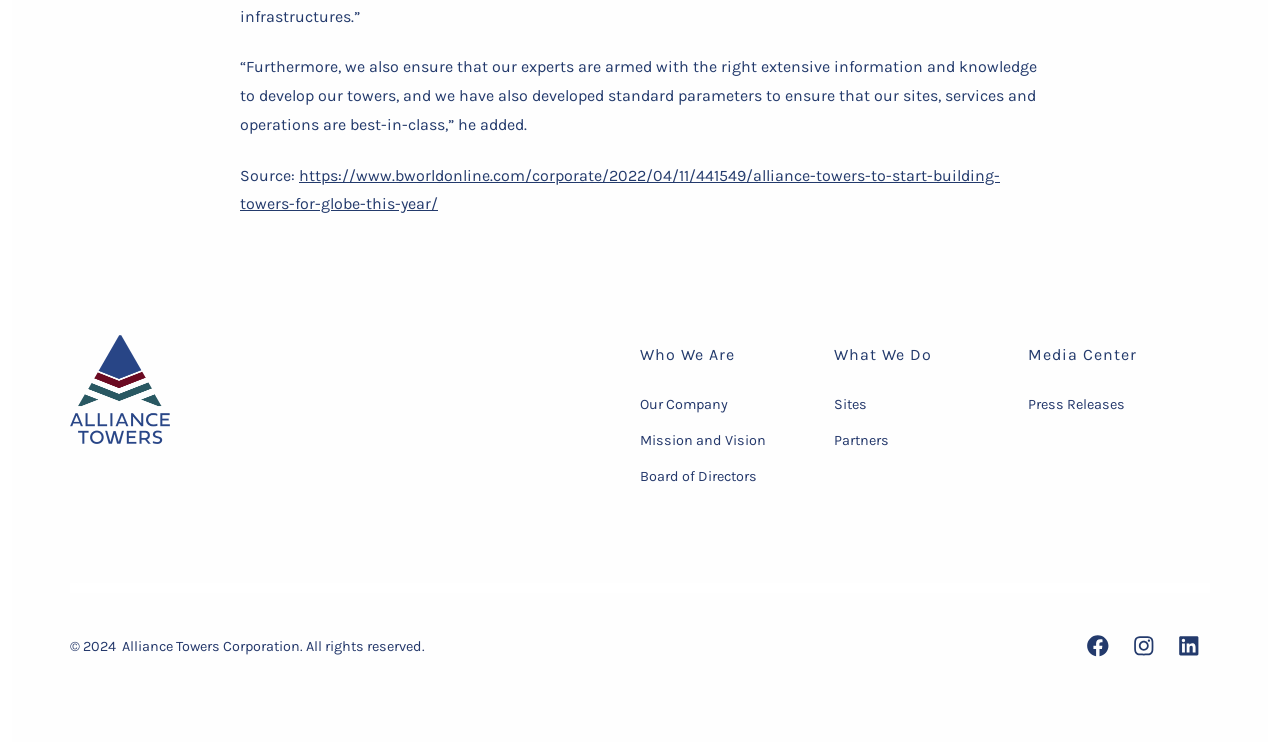Extract the bounding box of the UI element described as: "Partners".

[0.651, 0.574, 0.694, 0.596]